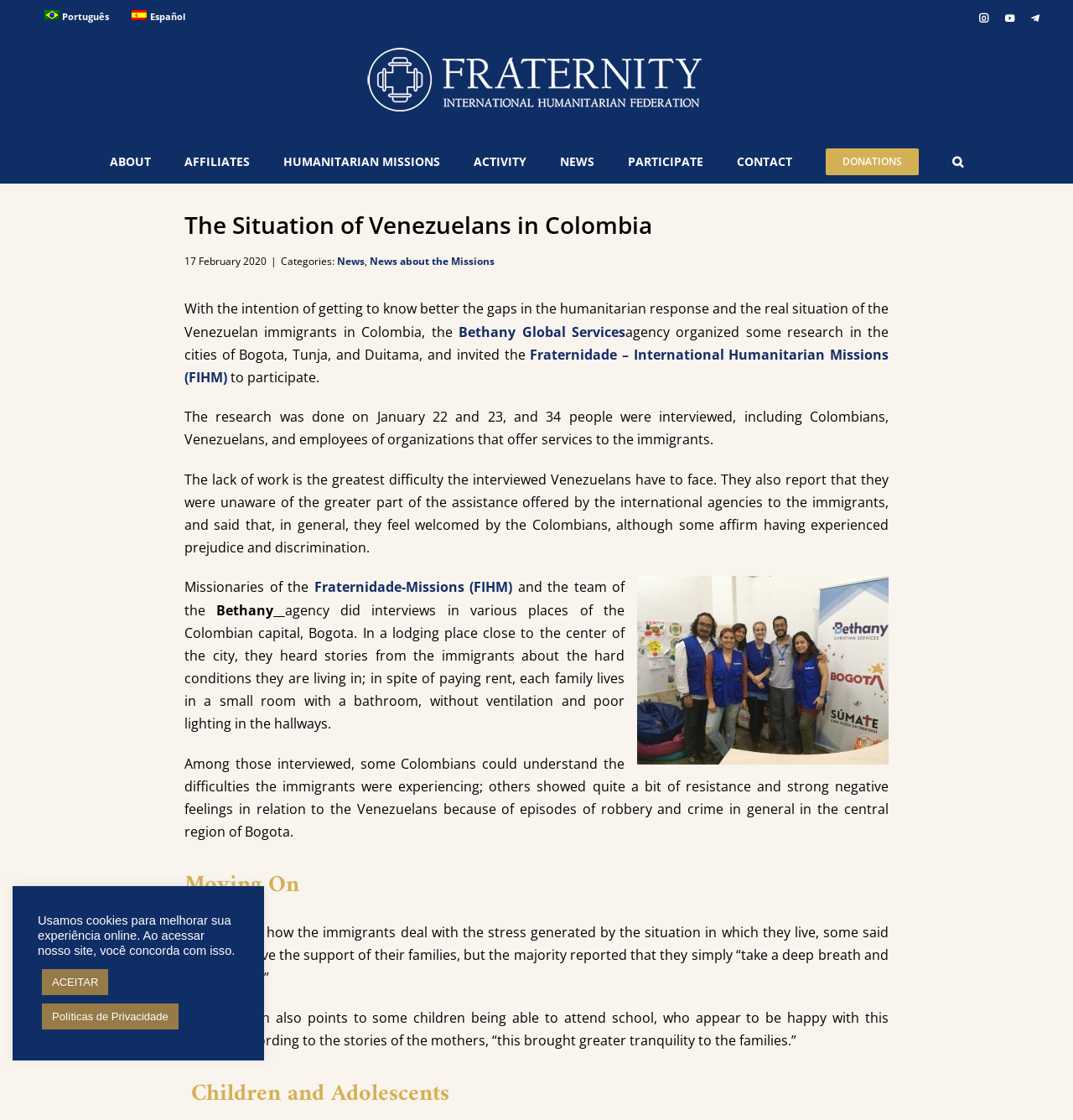Please examine the image and provide a detailed answer to the question: How many people were interviewed during the research?

The answer can be found in the paragraph that starts with 'The research was done on January 22 and 23, and...' where it is mentioned that '34 people were interviewed...'.